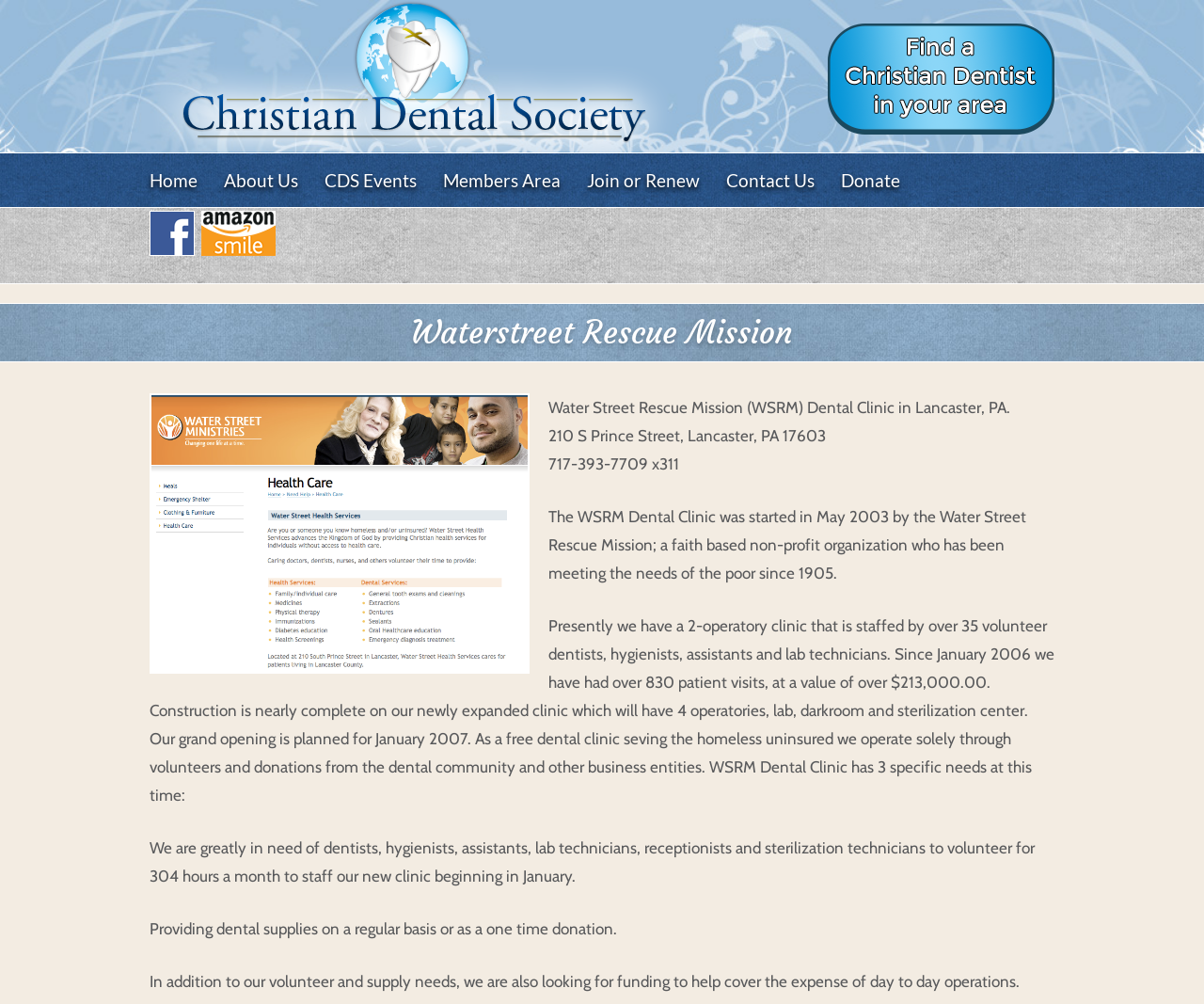Determine the bounding box coordinates of the clickable element to achieve the following action: 'Click on Find a Dentist'. Provide the coordinates as four float values between 0 and 1, formatted as [left, top, right, bottom].

[0.688, 0.023, 0.876, 0.134]